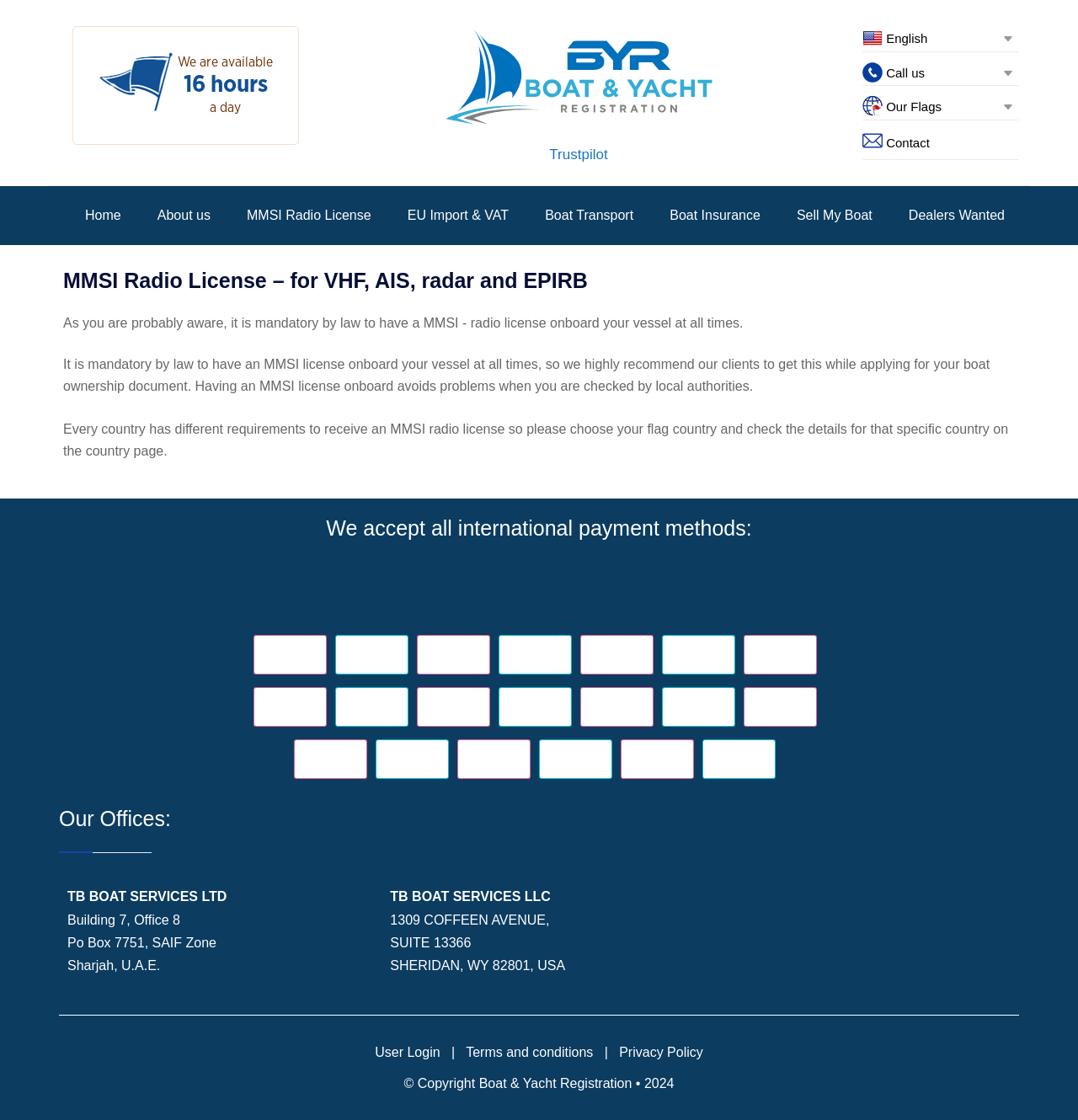Locate the bounding box coordinates of the element you need to click to accomplish the task described by this instruction: "Read about Party Games for Kids".

None